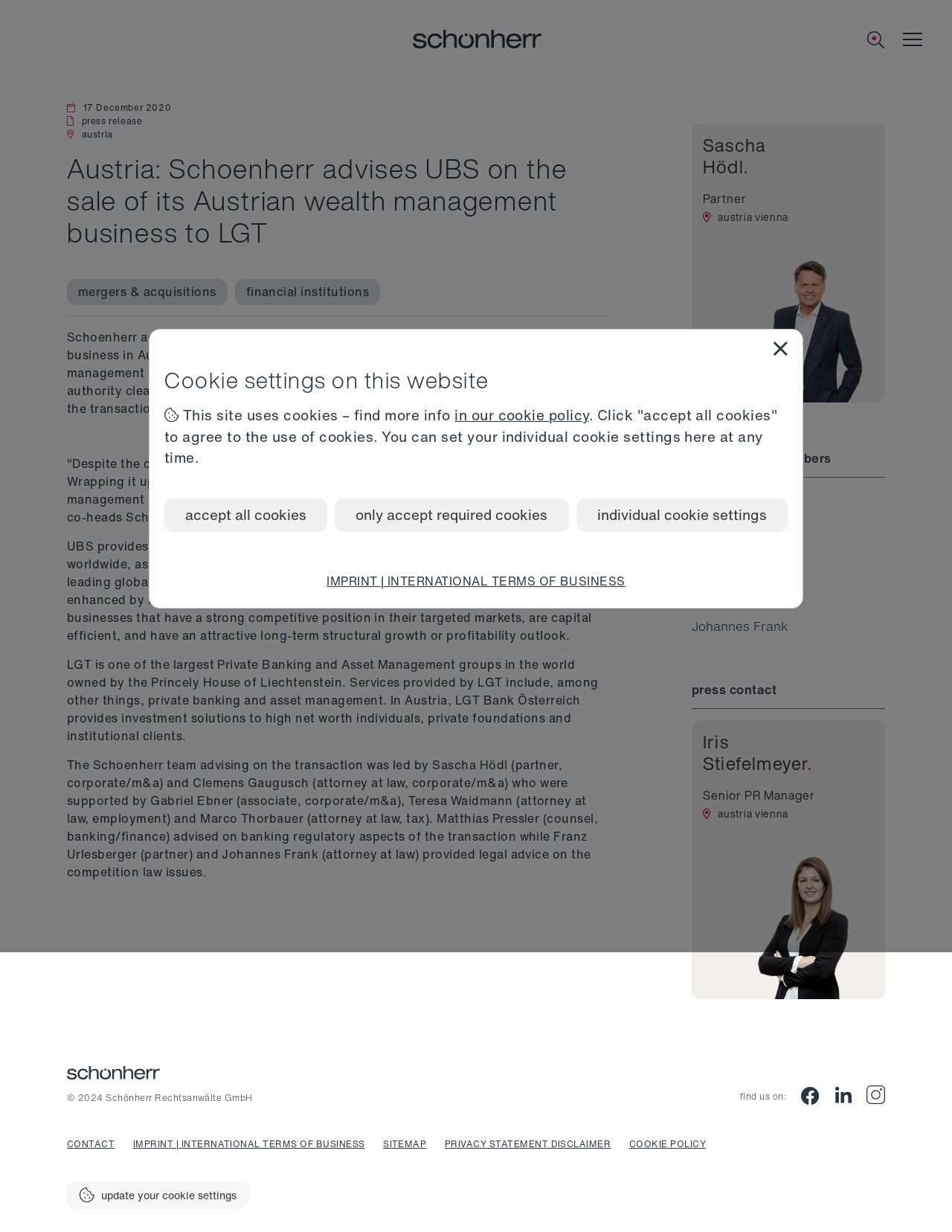Based on the element description Movies, identify the bounding box of the UI element in the given webpage screenshot. The coordinates should be in the format (top-left x, top-left y, bottom-right x, bottom-right y) and must be between 0 and 1.

None